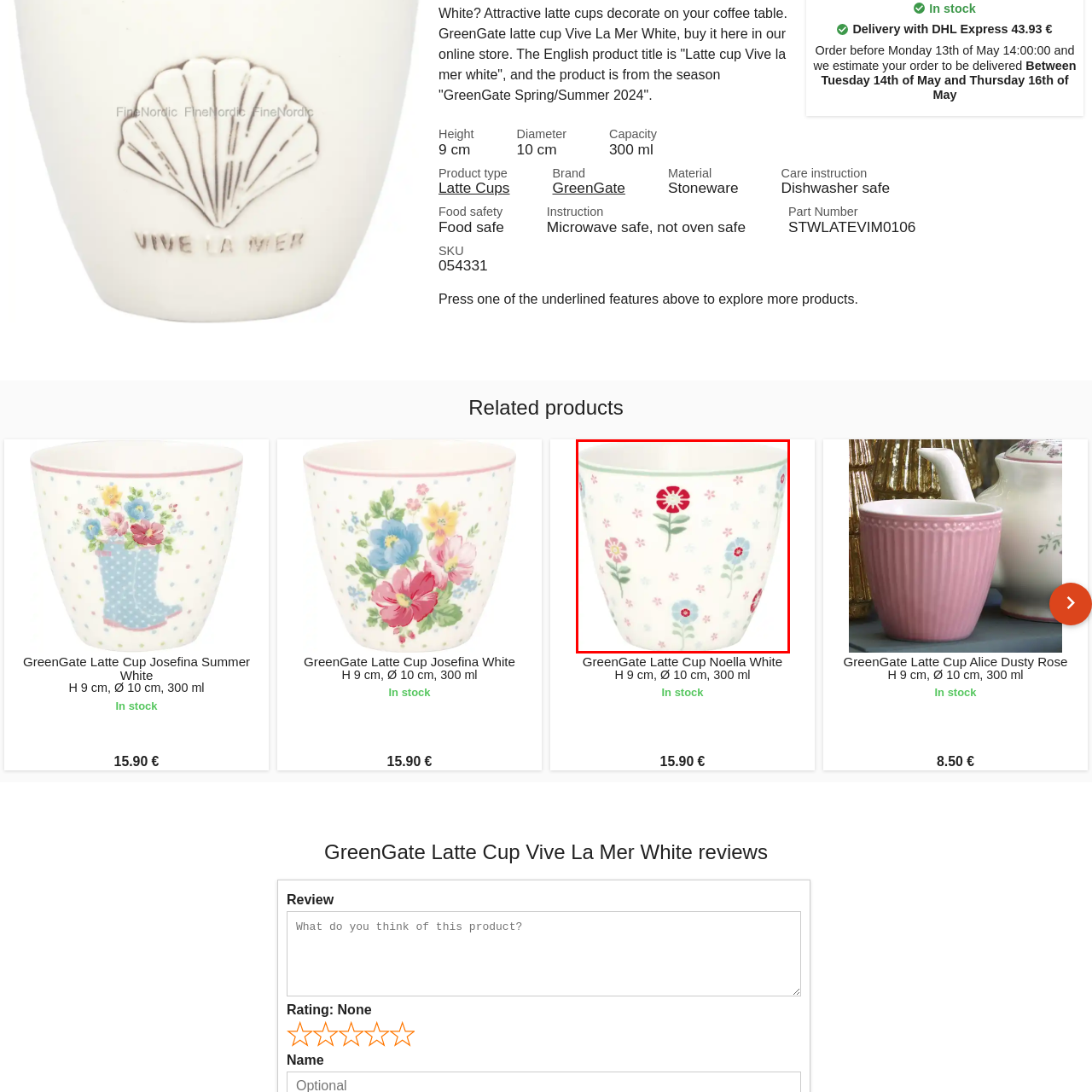What is the material of the latte cup?
Concentrate on the image within the red bounding box and respond to the question with a detailed explanation based on the visual information provided.

According to the caption, the latte cup is 'crafted from durable stoneware', which indicates that the material used to make the cup is stoneware.